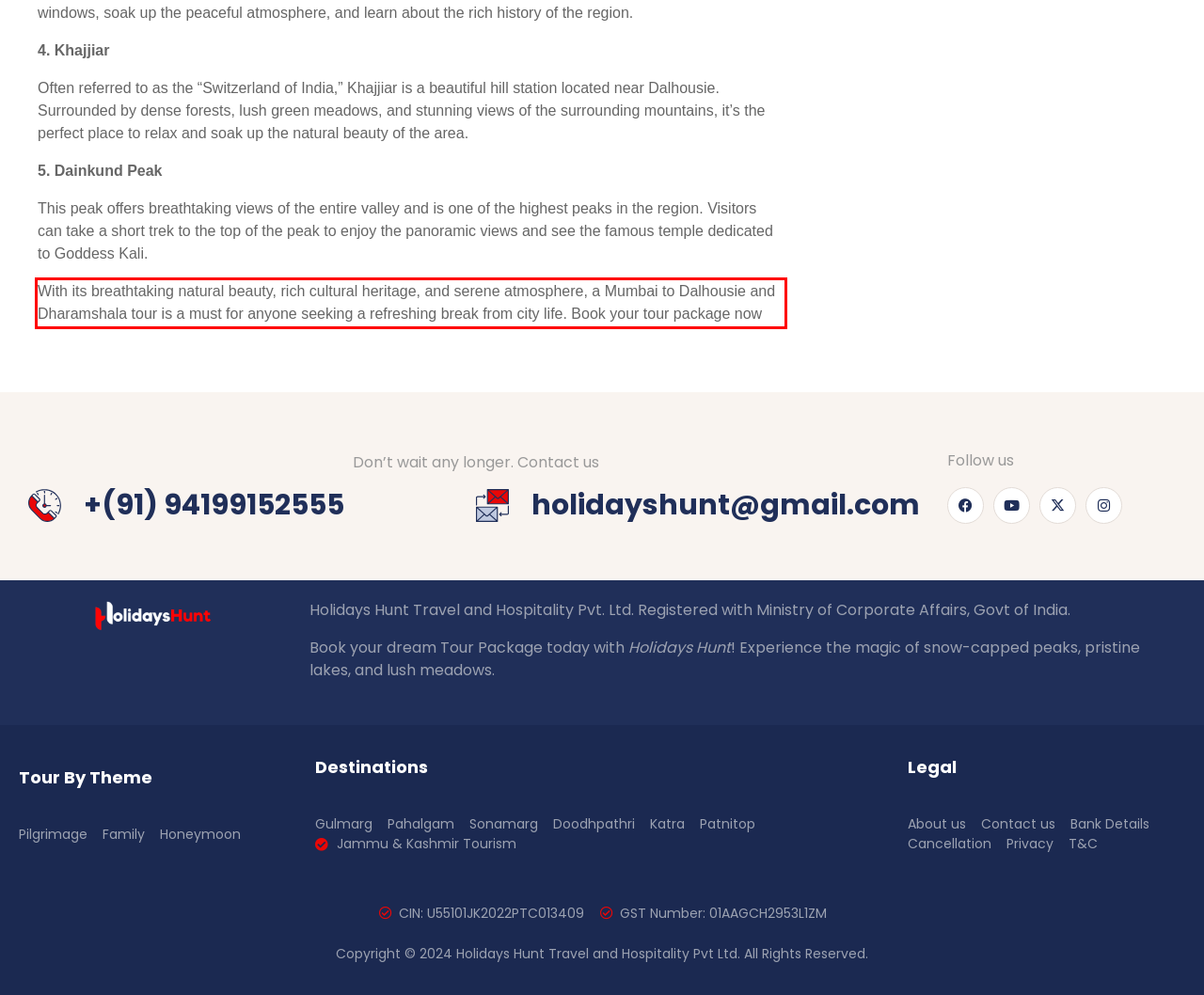You have a webpage screenshot with a red rectangle surrounding a UI element. Extract the text content from within this red bounding box.

With its breathtaking natural beauty, rich cultural heritage, and serene atmosphere, a Mumbai to Dalhousie and Dharamshala tour is a must for anyone seeking a refreshing break from city life. Book your tour package now